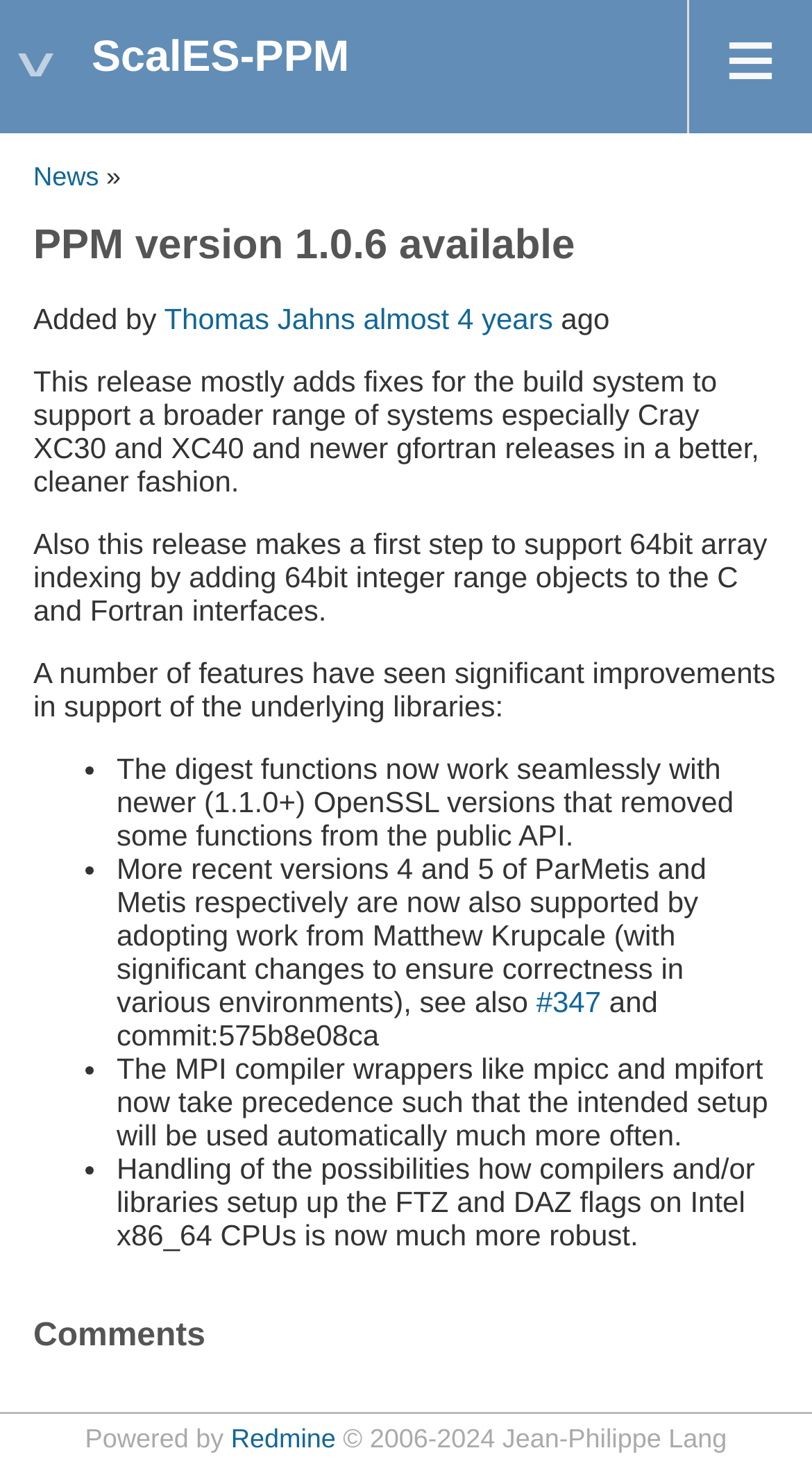Predict the bounding box coordinates for the UI element described as: "Thomas Jahns". The coordinates should be four float numbers between 0 and 1, presented as [left, top, right, bottom].

[0.202, 0.207, 0.438, 0.229]